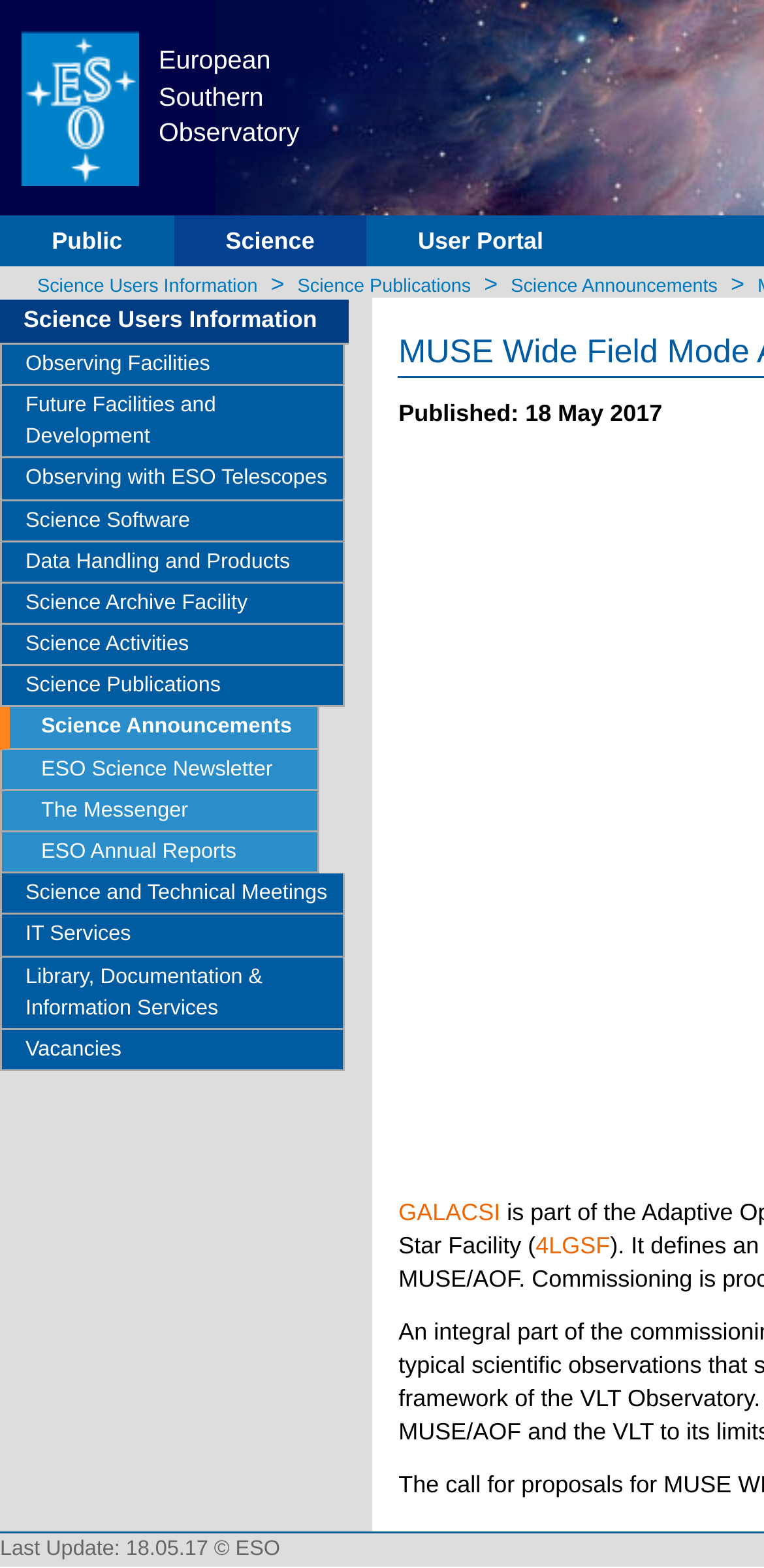What type of publications are listed in the 'Science Publications' link?
Analyze the image and provide a thorough answer to the question.

The 'Science Publications' link is located in the navigation menu, and it is likely to provide a list of publications related to scientific research. Based on the context, it can be inferred that the publications listed are scientific in nature, possibly including research papers, articles, and other types of scholarly works.